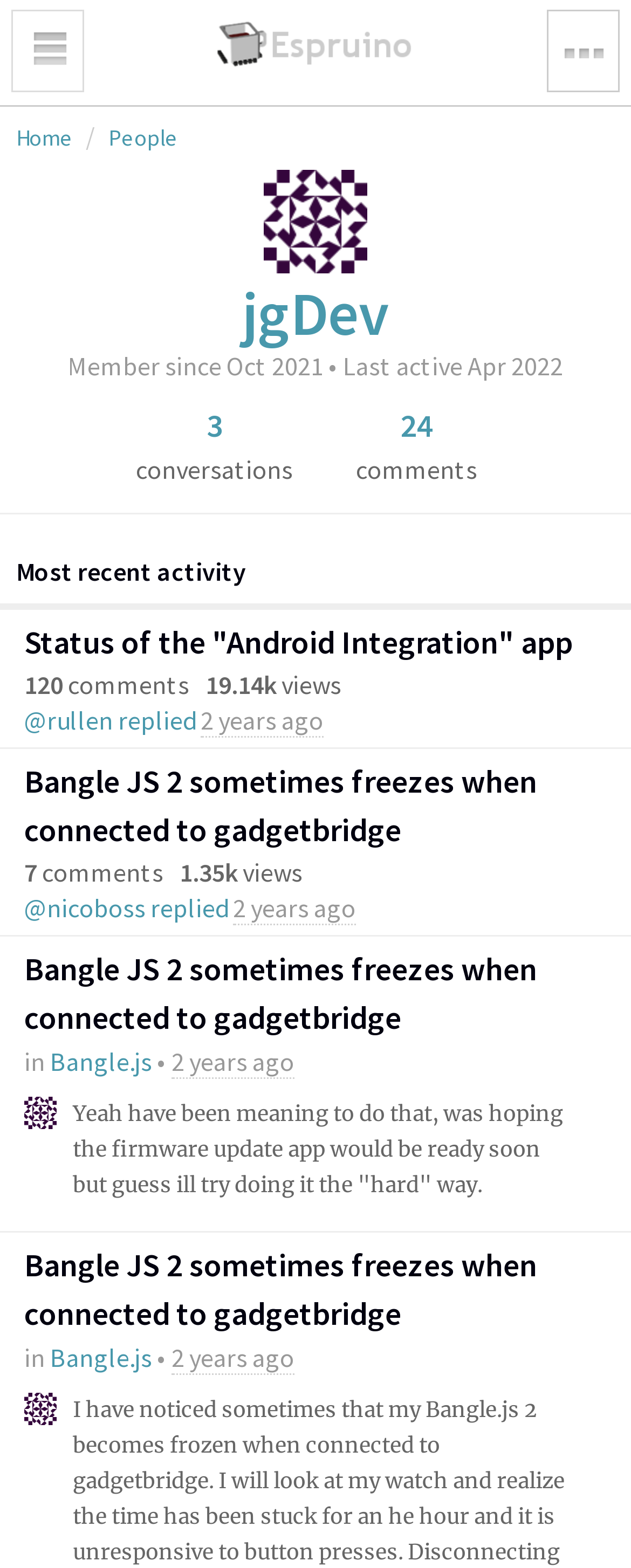Please provide the bounding box coordinates for the element that needs to be clicked to perform the following instruction: "Visit Espruino homepage". The coordinates should be given as four float numbers between 0 and 1, i.e., [left, top, right, bottom].

[0.344, 0.015, 0.656, 0.047]